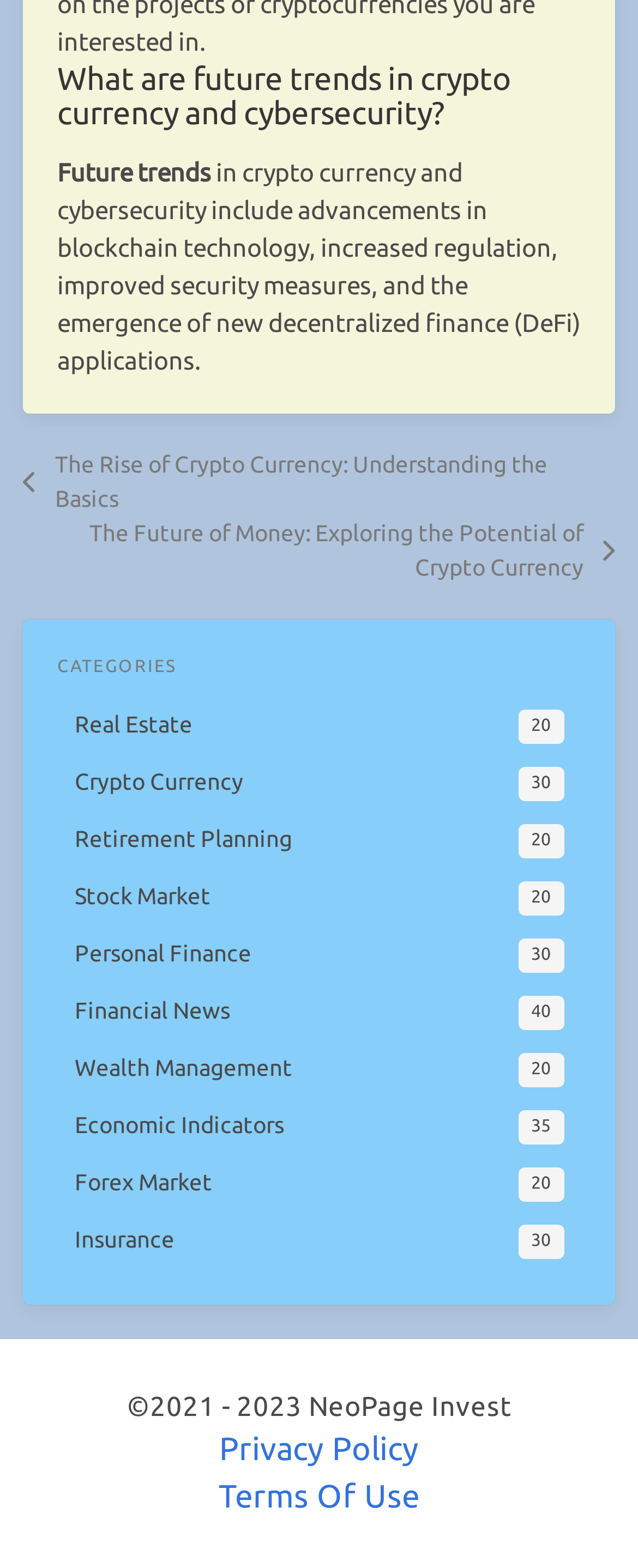Using the details from the image, please elaborate on the following question: How many links are related to crypto currency?

After analyzing the webpage, I found two links related to crypto currency: 'The Rise of Crypto Currency: Understanding the Basics' and 'The Future of Money: Exploring the Potential of Crypto Currency'.